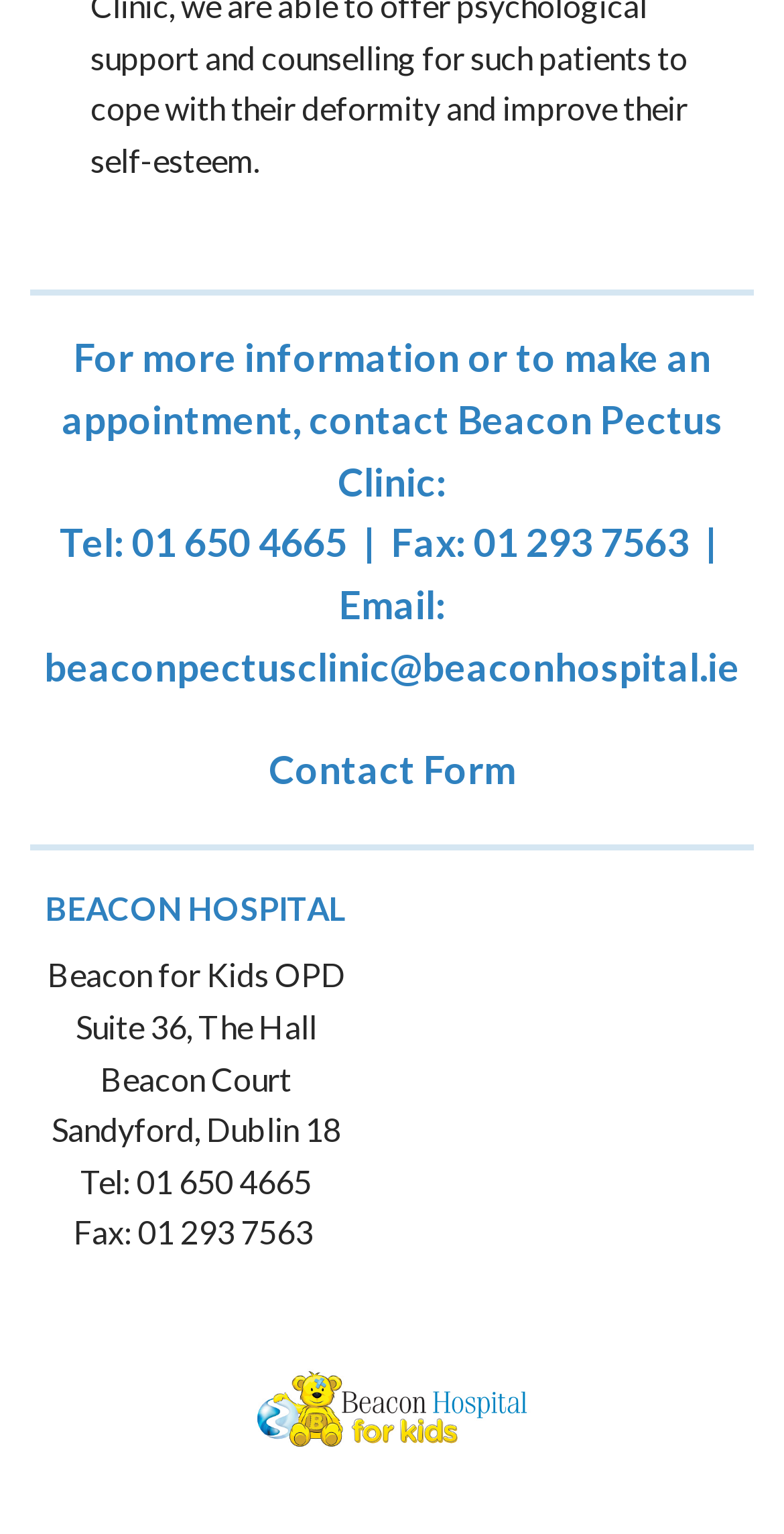Refer to the image and answer the question with as much detail as possible: What is the contact email of Beacon Pectus Clinic?

The contact email of Beacon Pectus Clinic can be found in the link element with the text 'beaconpectusclinic@beaconhospital.ie' which is located at the coordinates [0.056, 0.419, 0.944, 0.449].